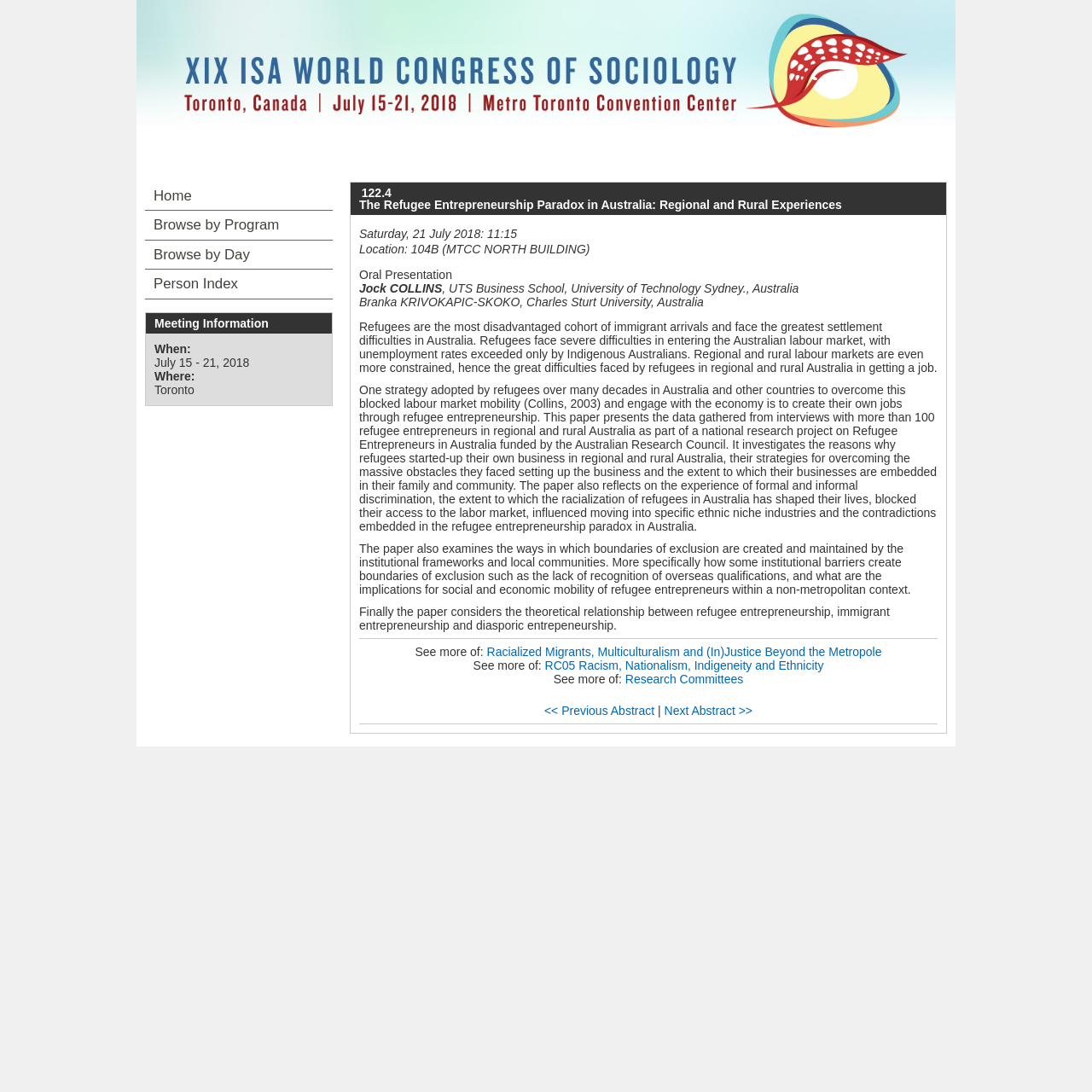Give a one-word or short phrase answer to the question: 
What is the title of the presentation?

The Refugee Entrepreneurship Paradox in Australia